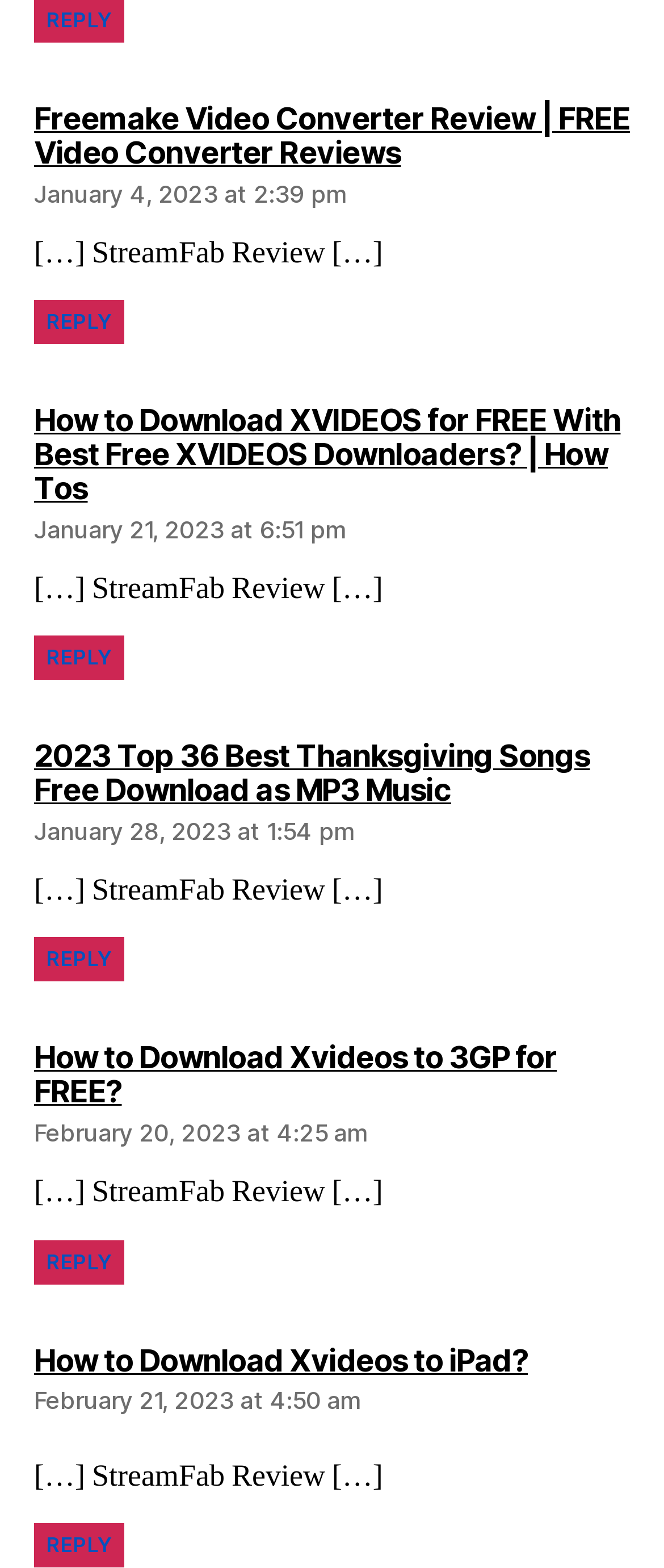Determine the bounding box coordinates for the region that must be clicked to execute the following instruction: "Click on the 'A' link".

[0.121, 0.698, 0.215, 0.733]